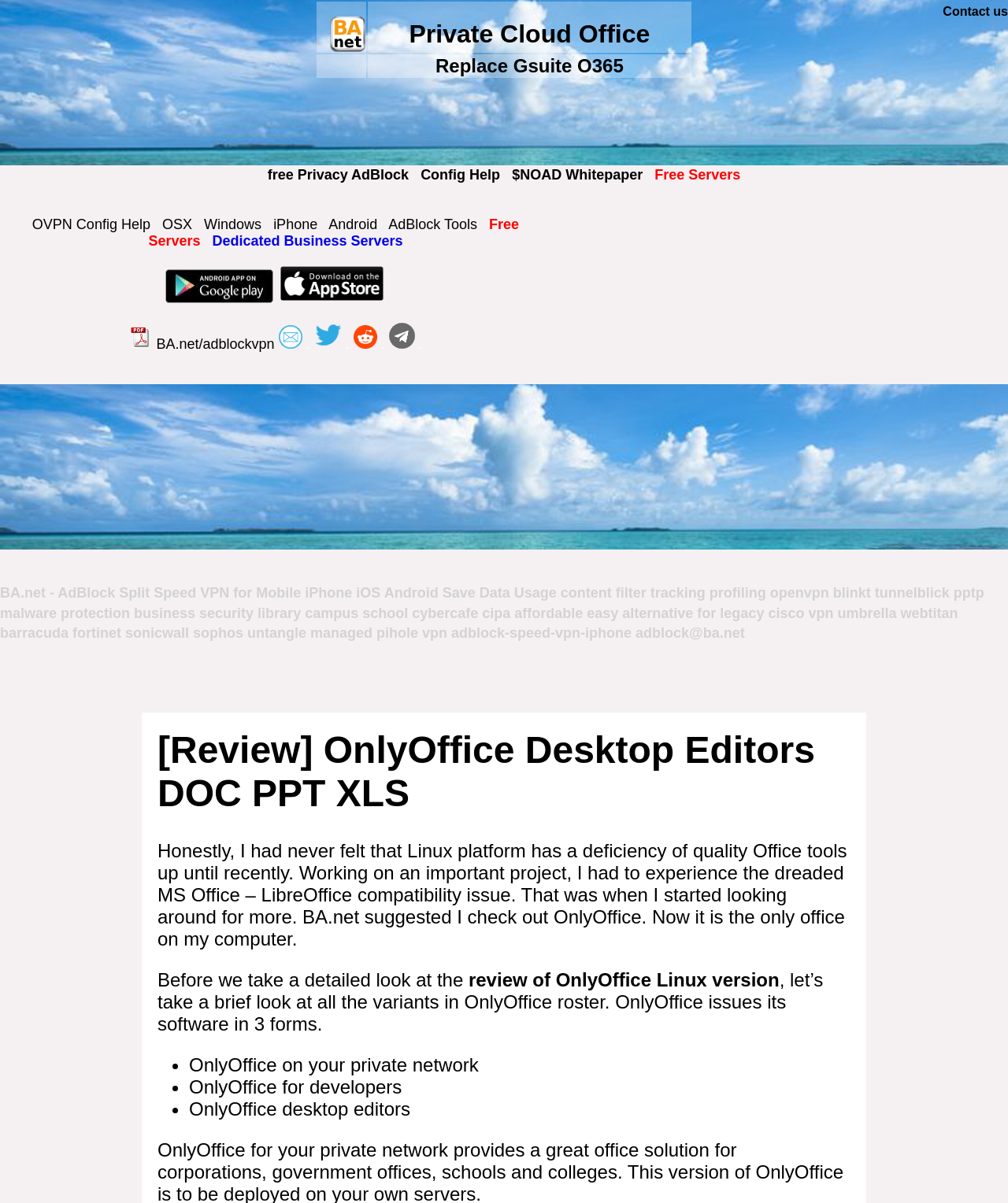Specify the bounding box coordinates (top-left x, top-left y, bottom-right x, bottom-right y) of the UI element in the screenshot that matches this description: Config Help

[0.417, 0.139, 0.496, 0.152]